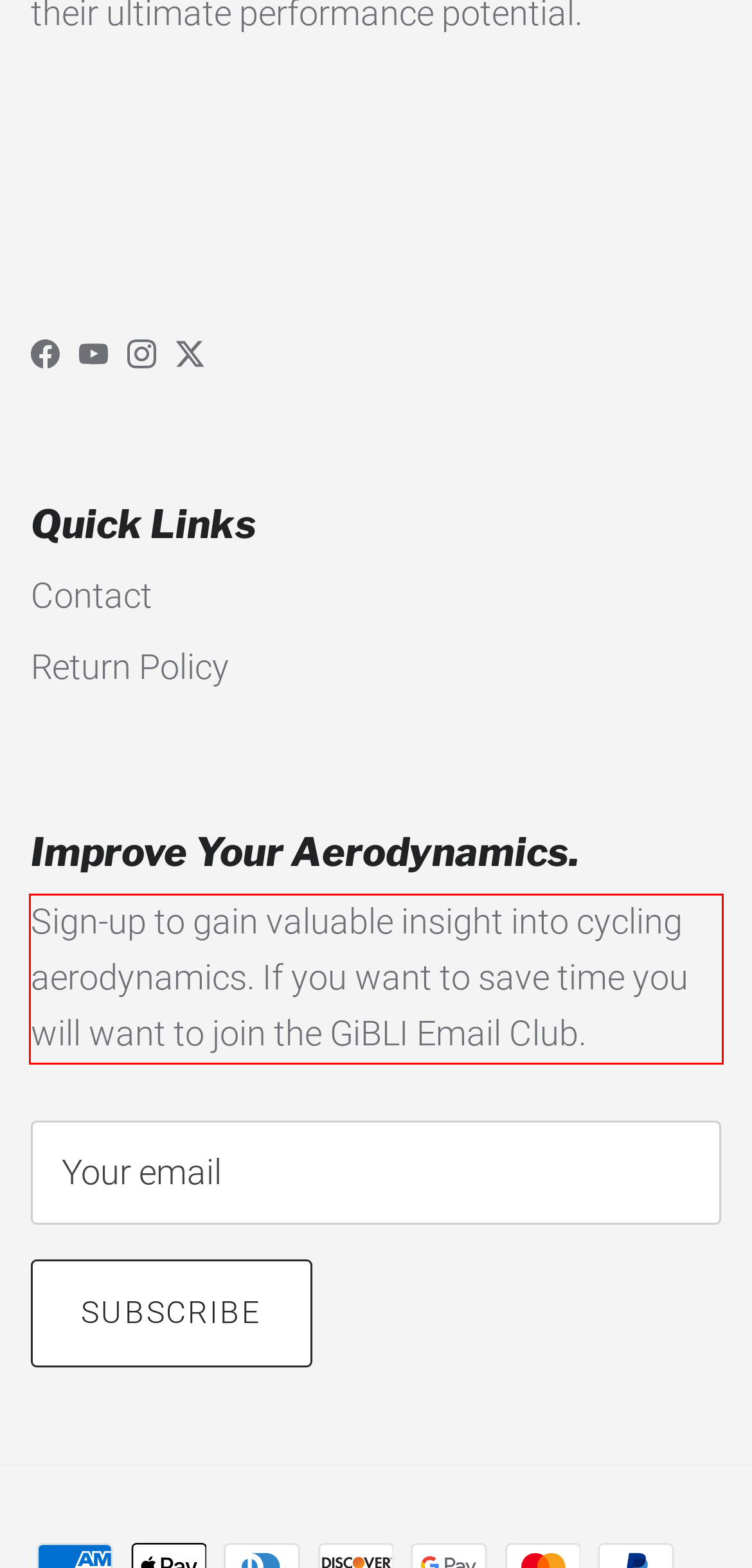Given a screenshot of a webpage, locate the red bounding box and extract the text it encloses.

Sign-up to gain valuable insight into cycling aerodynamics. If you want to save time you will want to join the GiBLI Email Club.